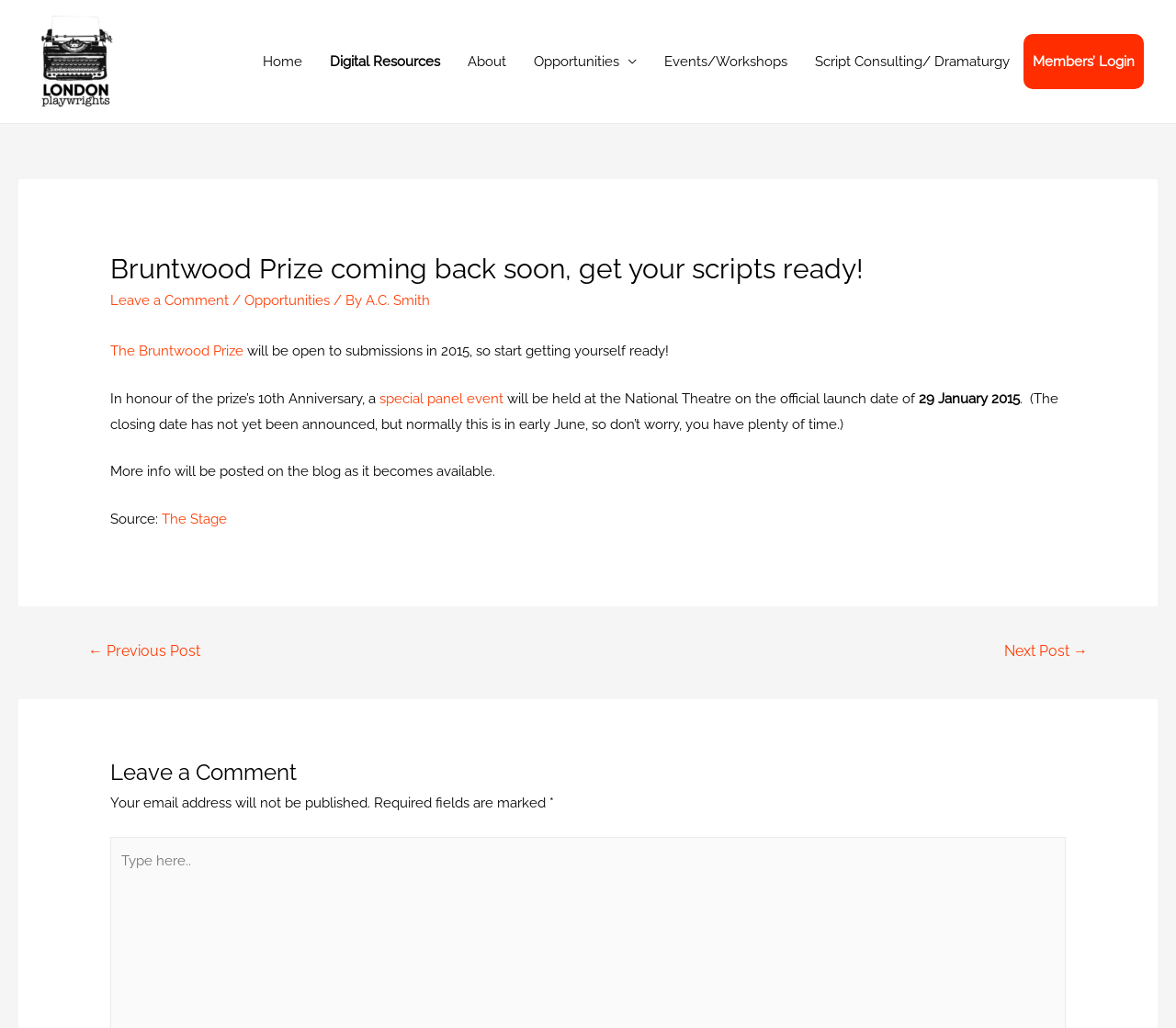Select the bounding box coordinates of the element I need to click to carry out the following instruction: "Read the article about Bruntwood Prize".

[0.094, 0.246, 0.906, 0.303]